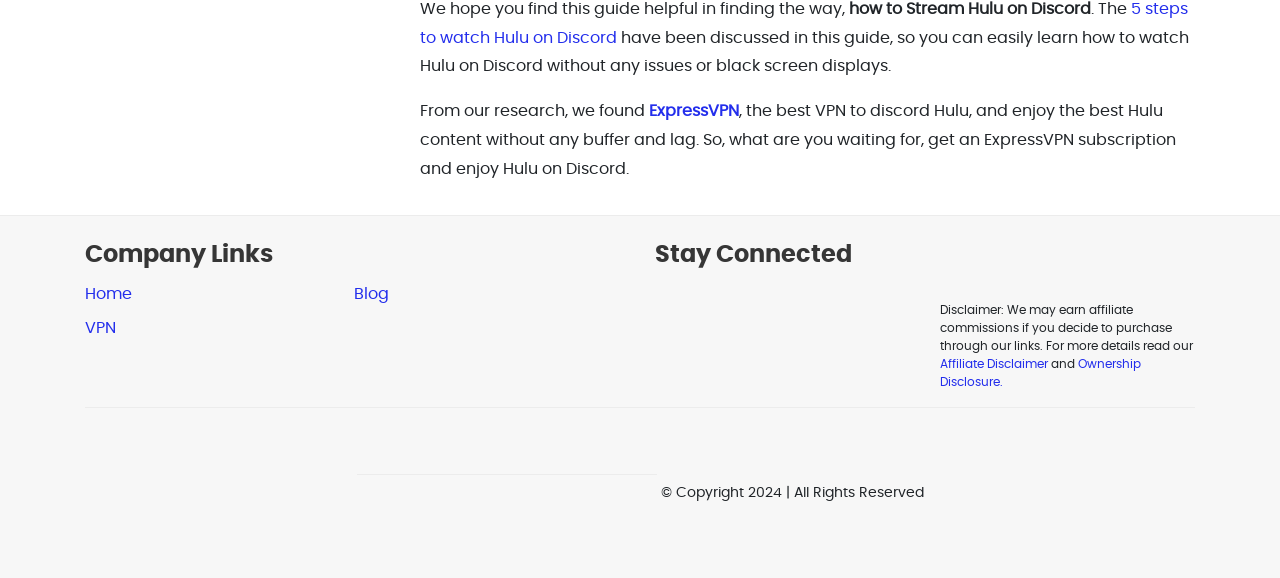What is the recommended VPN for watching Hulu on Discord?
Answer the question using a single word or phrase, according to the image.

ExpressVPN